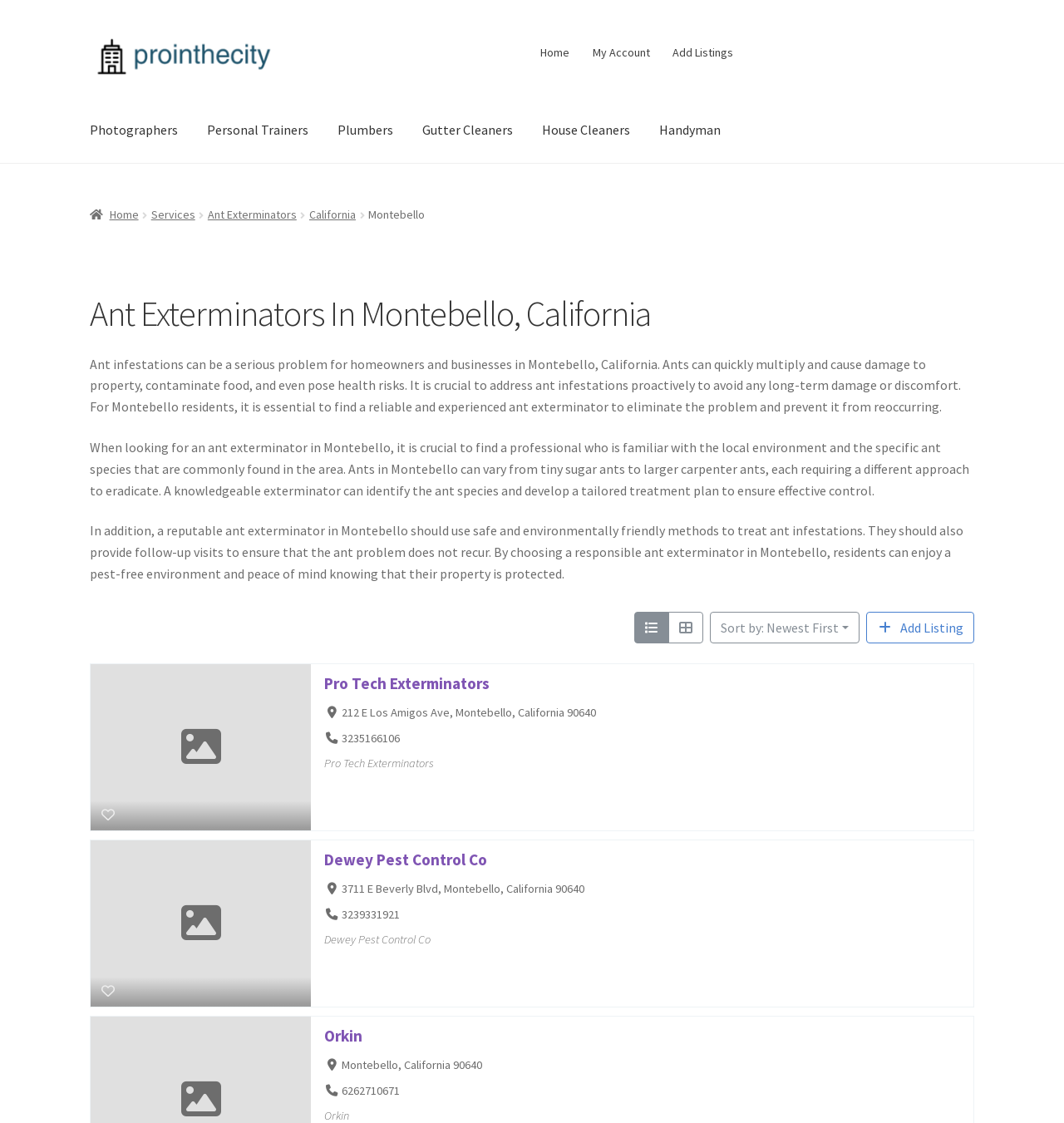Specify the bounding box coordinates of the area that needs to be clicked to achieve the following instruction: "Click on the 'Add Listing' button".

[0.814, 0.545, 0.916, 0.573]